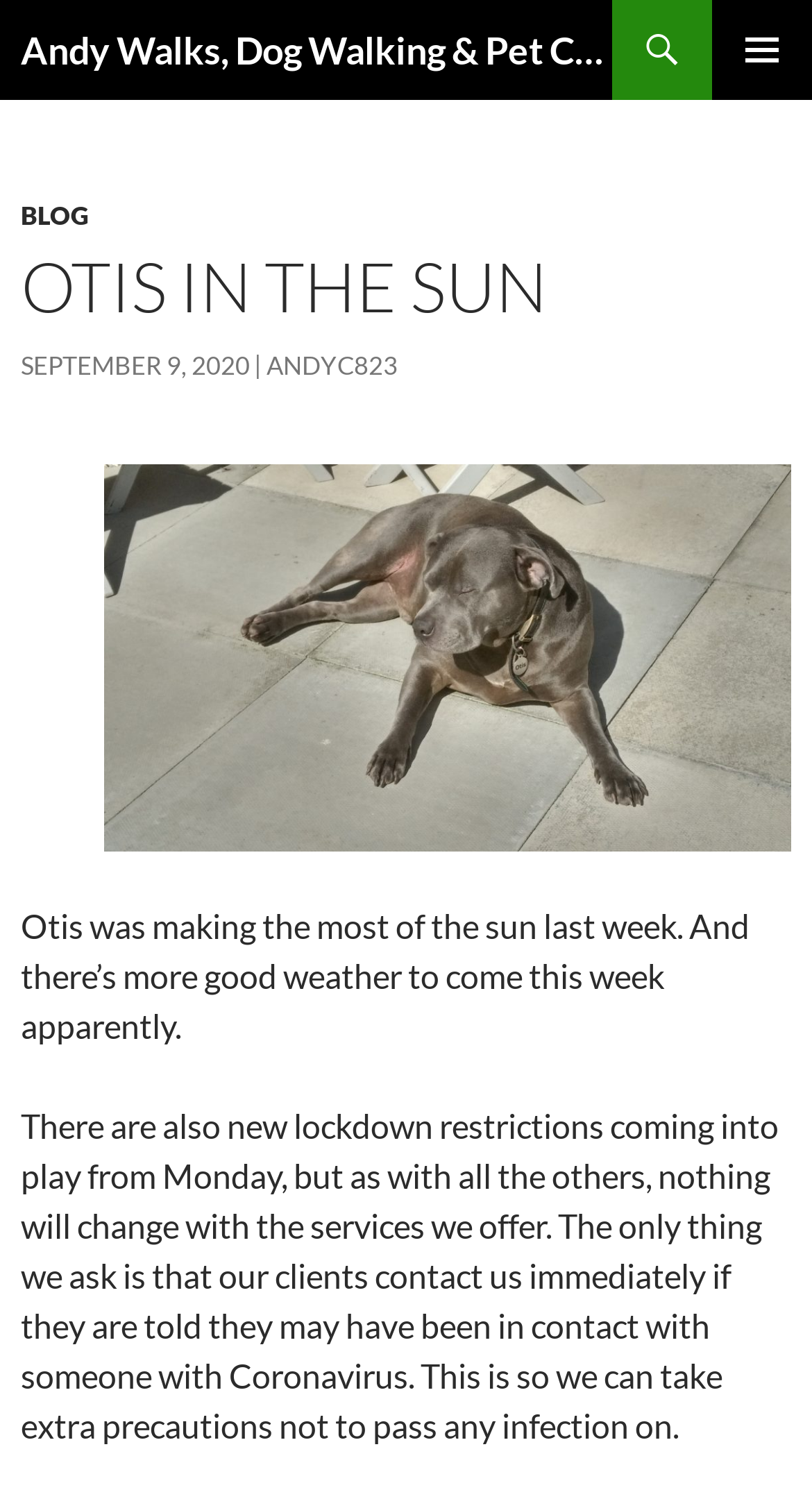What is the name of the dog?
From the image, respond with a single word or phrase.

Otis